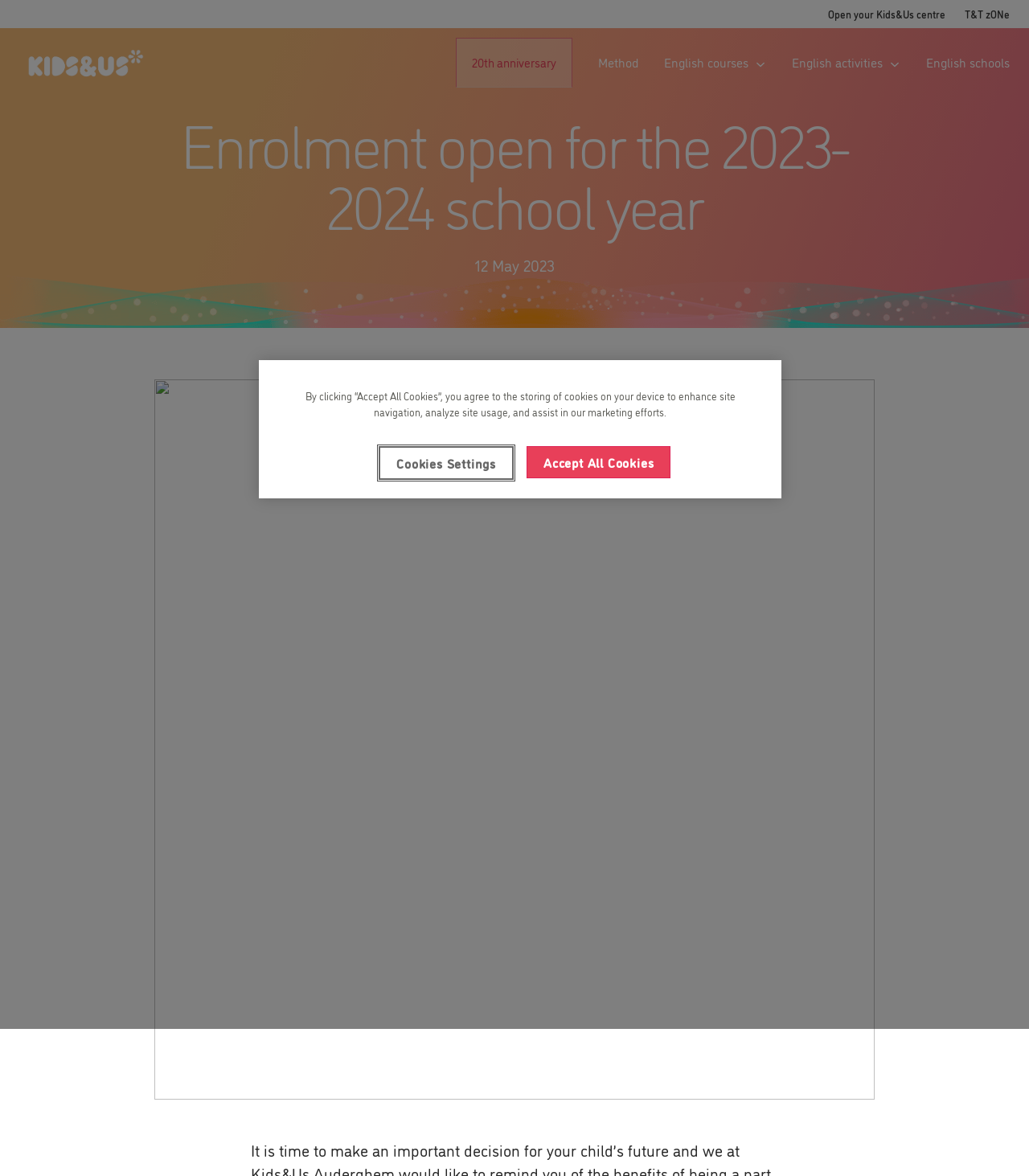Identify the bounding box coordinates for the element that needs to be clicked to fulfill this instruction: "Explore English courses". Provide the coordinates in the format of four float numbers between 0 and 1: [left, top, right, bottom].

[0.645, 0.045, 0.745, 0.061]